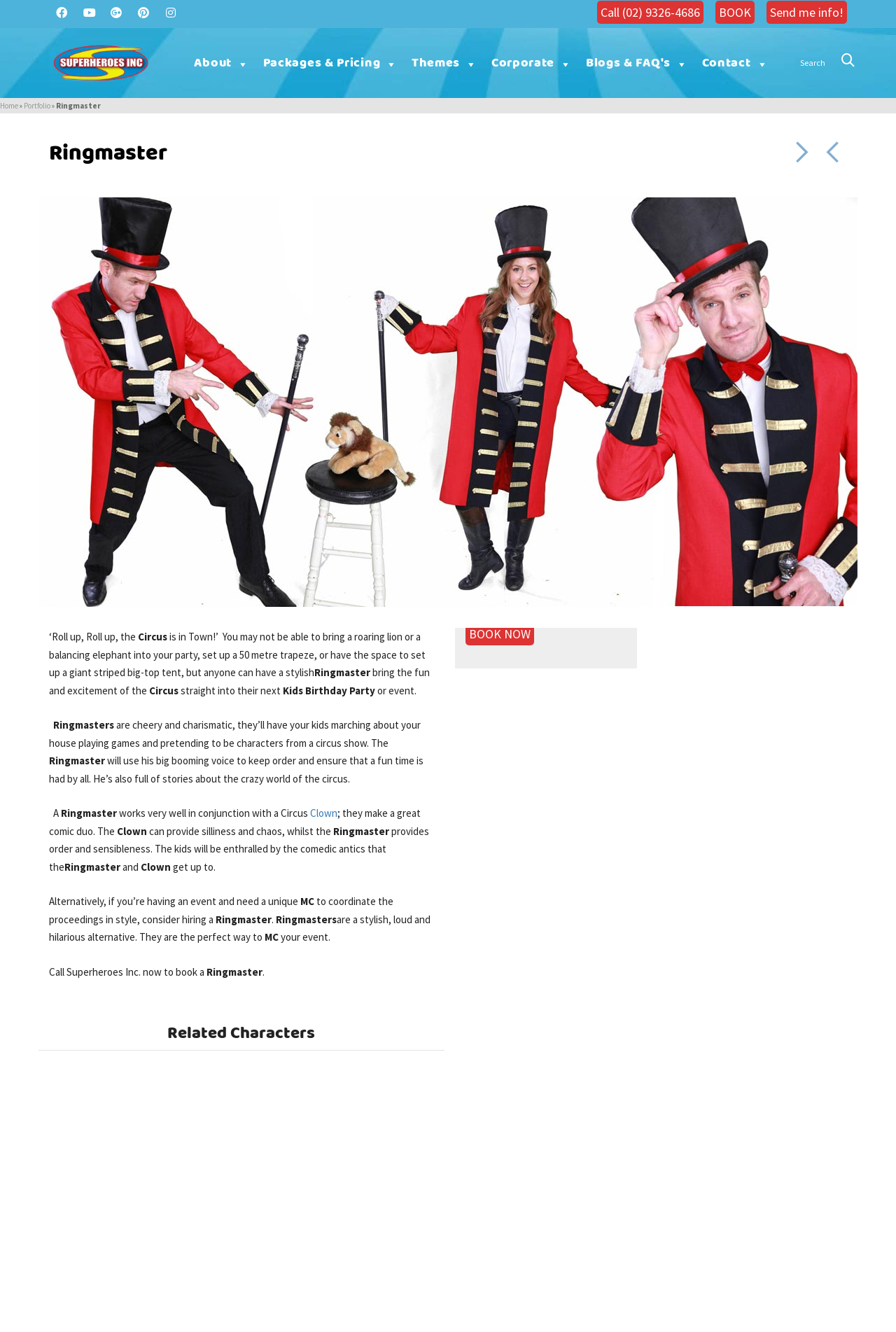Could you highlight the region that needs to be clicked to execute the instruction: "Click the 'Send me info!' link"?

[0.855, 0.001, 0.945, 0.018]